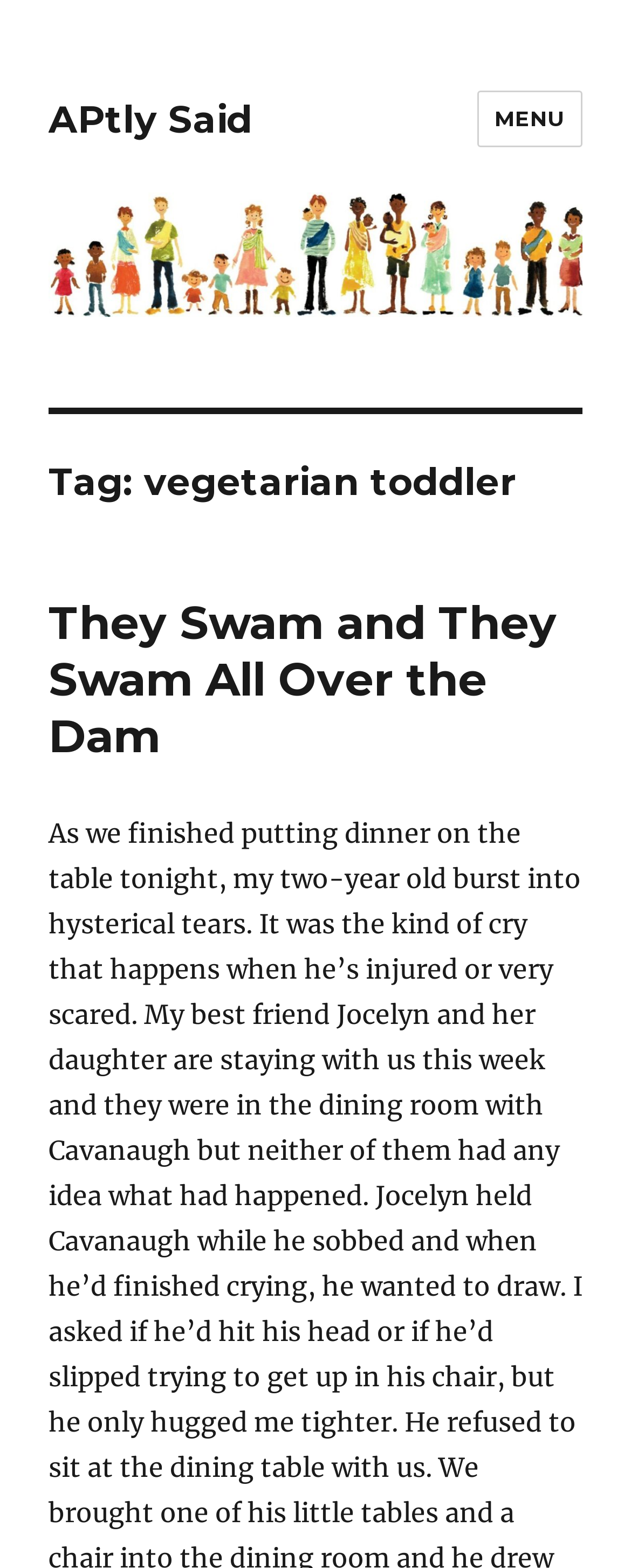From the screenshot, find the bounding box of the UI element matching this description: "APtly Said". Supply the bounding box coordinates in the form [left, top, right, bottom], each a float between 0 and 1.

[0.077, 0.061, 0.4, 0.09]